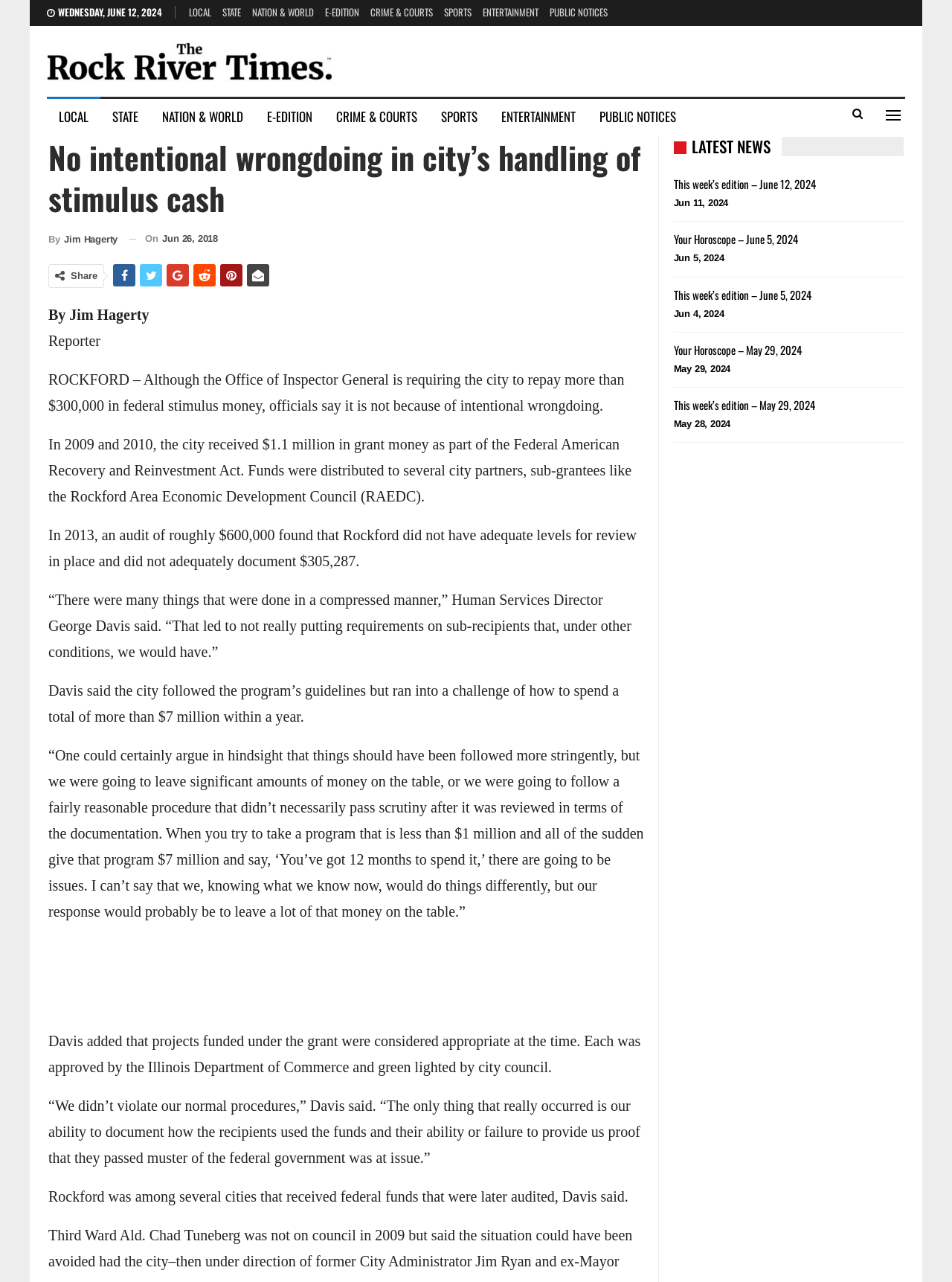Locate the bounding box coordinates of the clickable region to complete the following instruction: "Click on the 'By Jim Hagerty' link."

[0.051, 0.179, 0.124, 0.194]